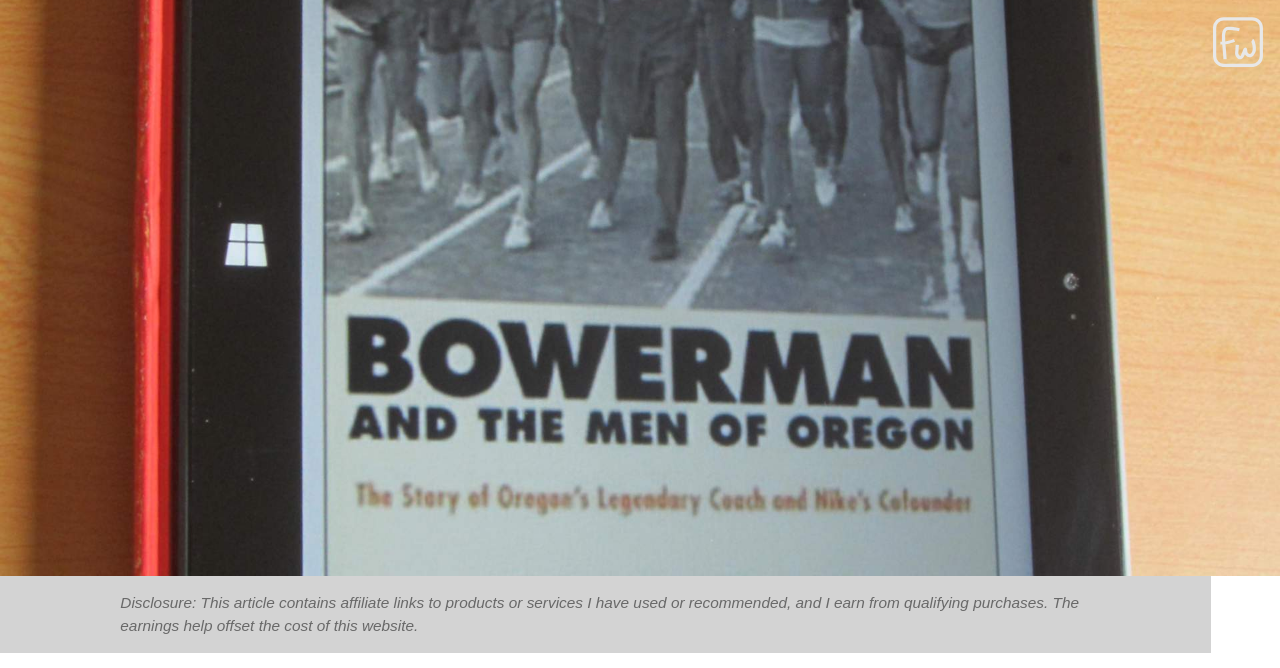What is the purpose of the disclosure statement?
Please craft a detailed and exhaustive response to the question.

The disclosure statement is located at the top of the webpage and informs users that the article contains affiliate links to products or services the author has used or recommended, and that they earn from qualifying purchases. This statement is likely required by law to ensure transparency and inform users of potential biases.